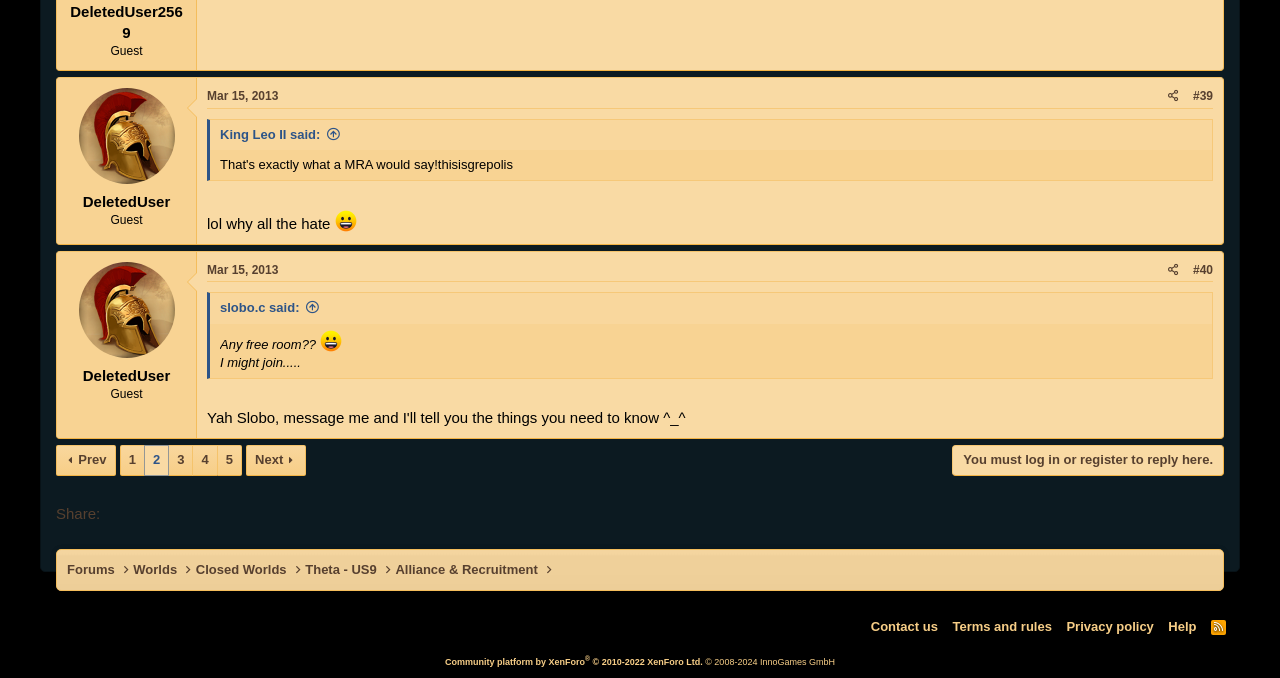Determine the bounding box coordinates of the region that needs to be clicked to achieve the task: "Log in or register to reply".

[0.744, 0.657, 0.956, 0.702]